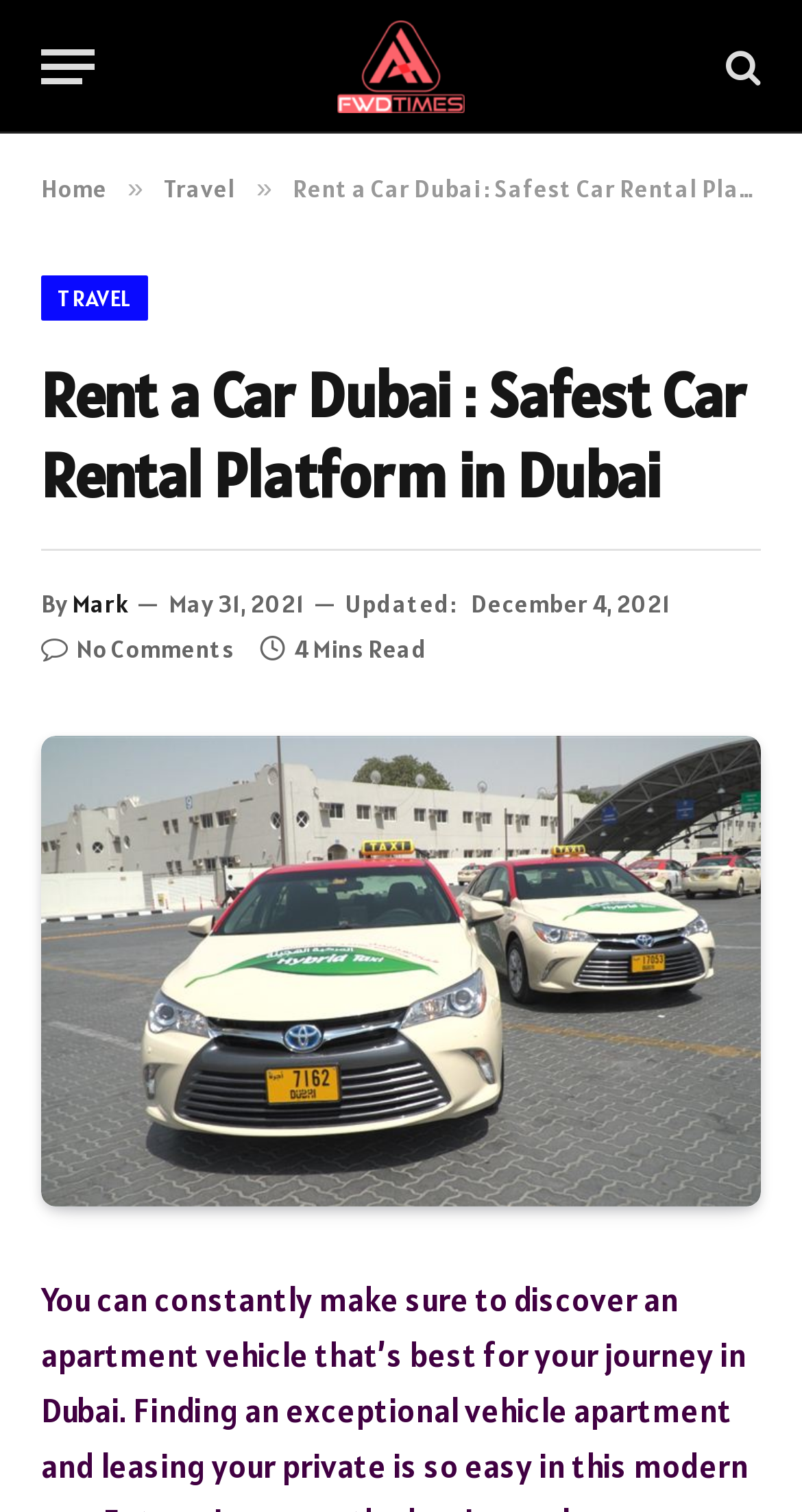What is the category of the article?
Please provide a single word or phrase as the answer based on the screenshot.

Travel